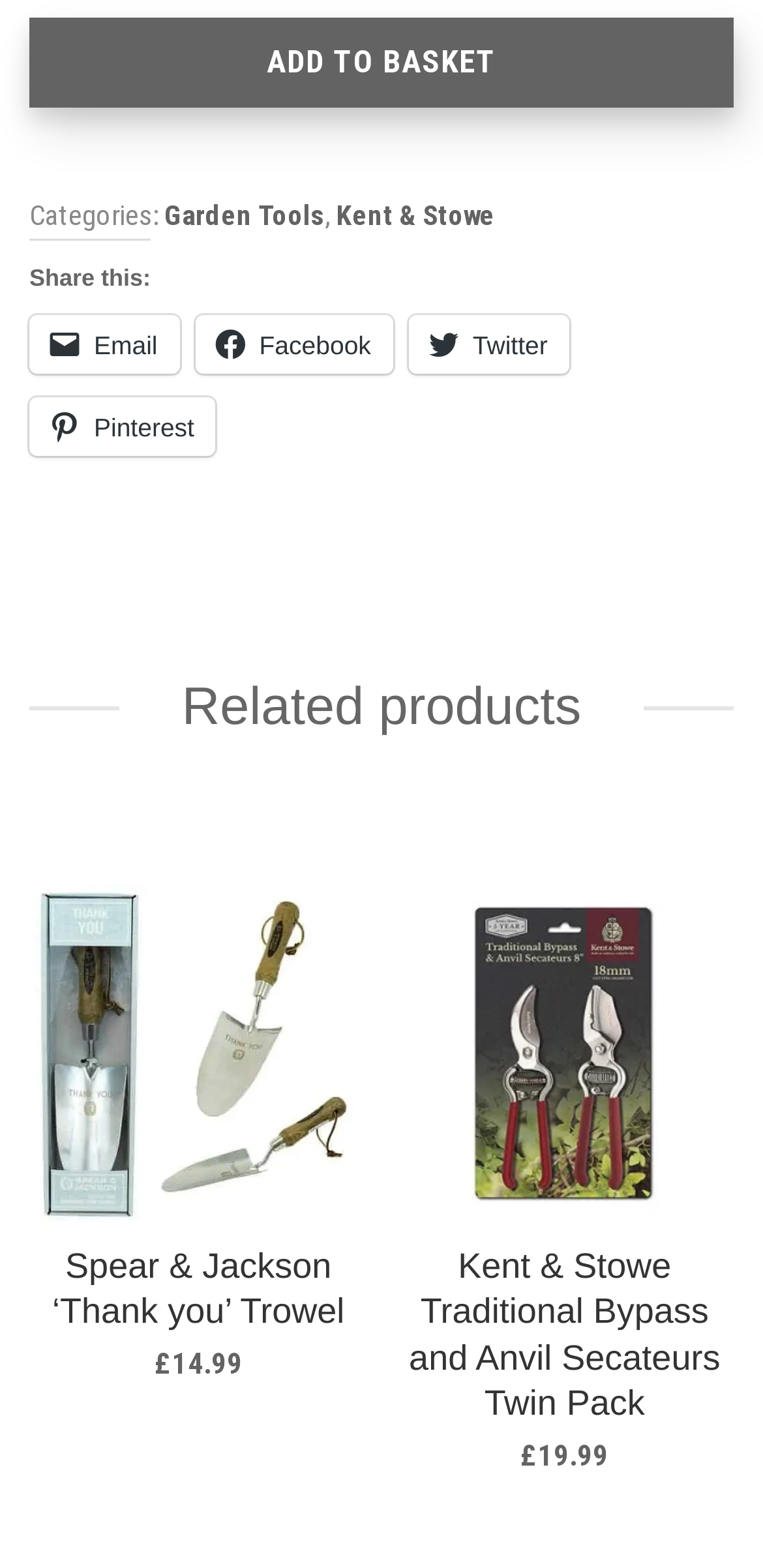What is the price of the 'Spear & Jackson ‘Thank you’ Trowel'?
Using the image, answer in one word or phrase.

£14.99